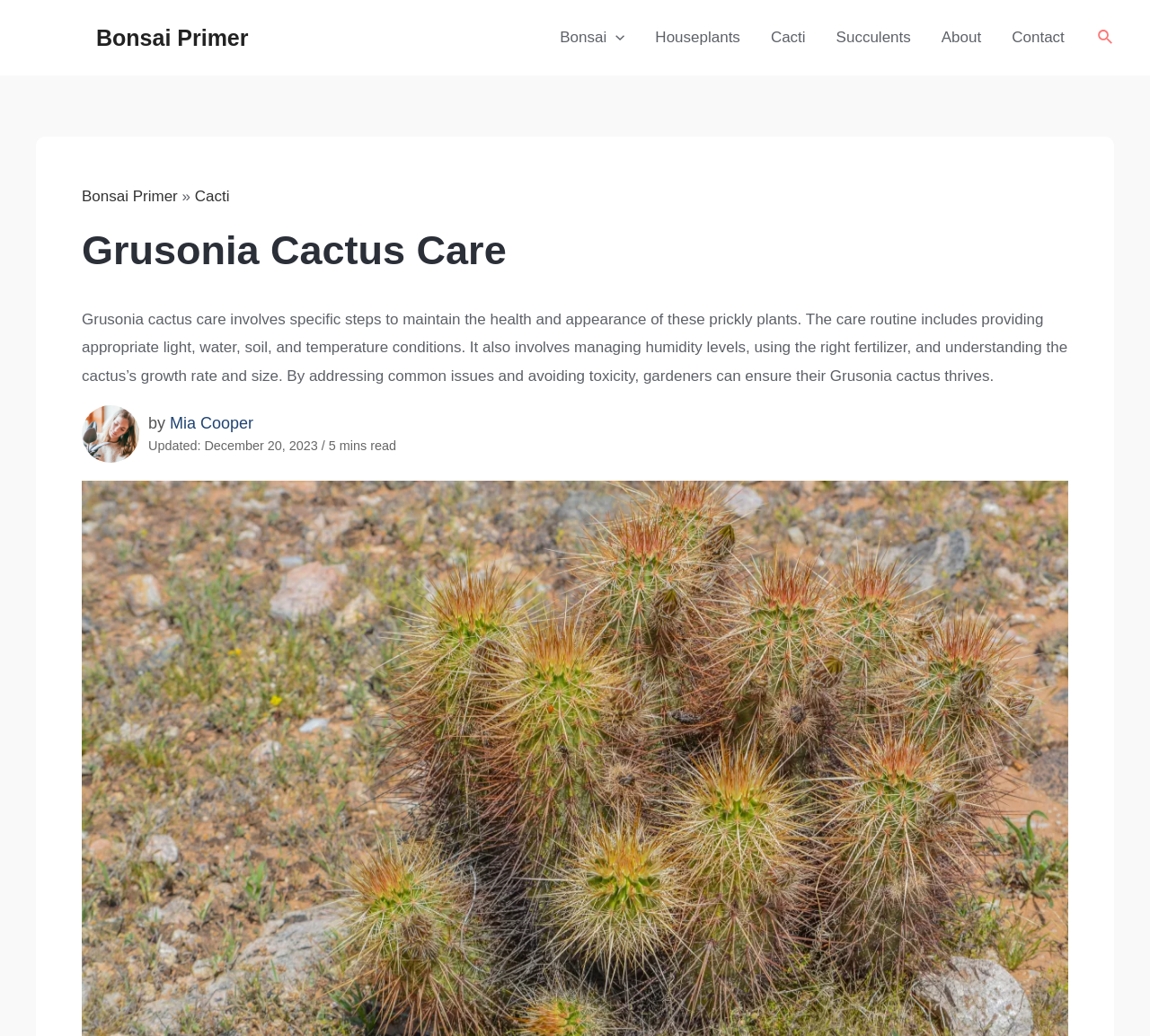Explain in detail what is displayed on the webpage.

The webpage is about Grusonia cactus care, with a focus on providing easy-to-follow guidance for budding green thumbs. At the top left corner, there is a logo of "Bonsai Primer" with a link to the website's homepage. Next to the logo, there is a navigation menu with links to different sections, including "Houseplants", "Cacti", "Succulents", "About", and "Contact". 

On the top right corner, there is a search icon link with a small image. Below the navigation menu, there is a header section with a heading that reads "Grusonia Cactus Care". 

The main content of the webpage is a detailed article about Grusonia cactus care, which includes a brief introduction to the care routine, followed by a longer paragraph that explains the specific steps involved in maintaining the health and appearance of these plants. The article is written by Mia Cooper, and there is a small image of the author on the left side of the article. The author's name is also linked to their profile or bio page. 

At the bottom of the article, there is a note indicating when the article was last updated, along with an estimated reading time of 5 minutes. Overall, the webpage is well-organized and easy to navigate, with a clear focus on providing helpful information about Grusonia cactus care.